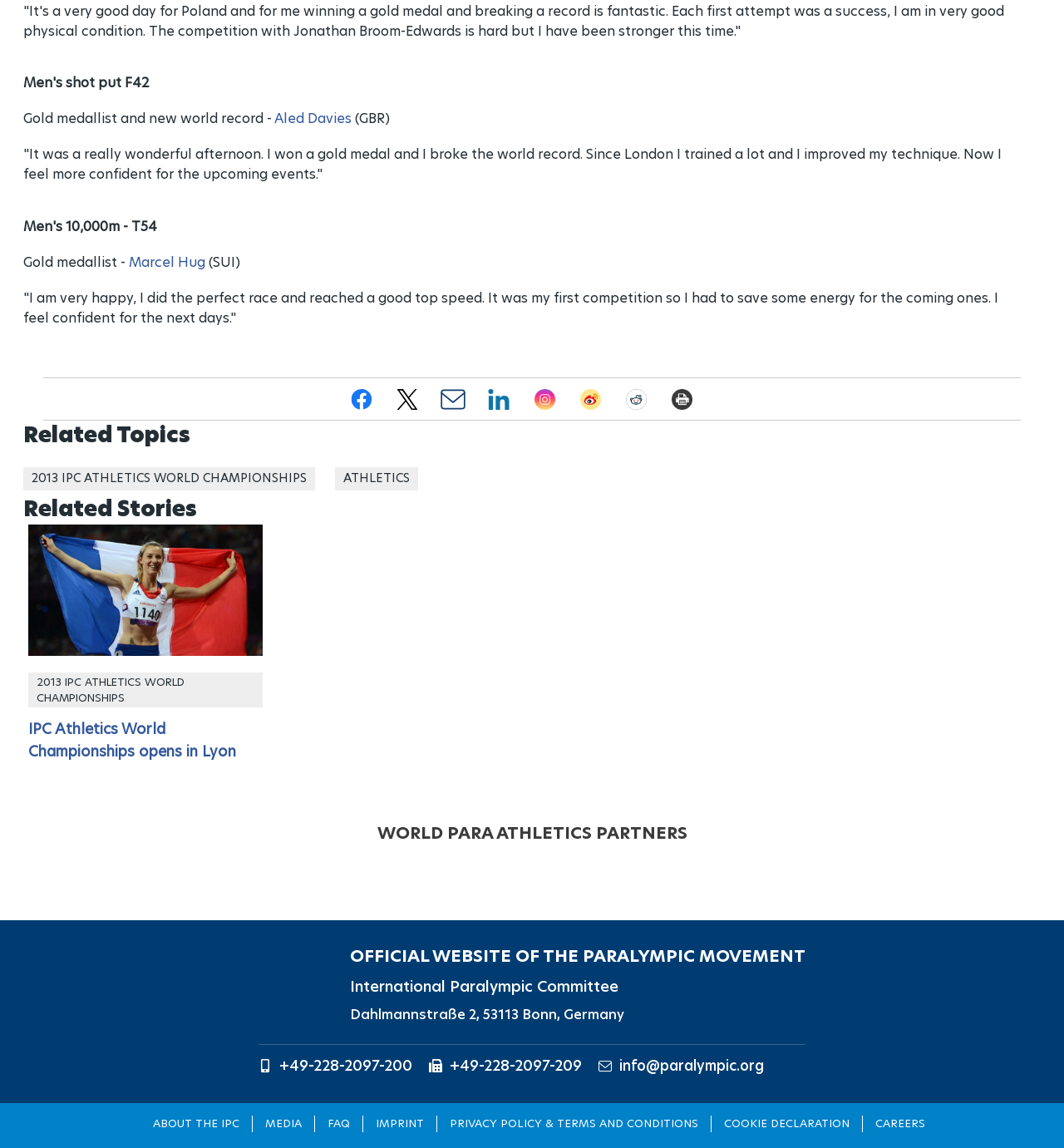Can you find the bounding box coordinates for the element to click on to achieve the instruction: "Contact the Paralympic Movement"?

[0.582, 0.921, 0.718, 0.936]